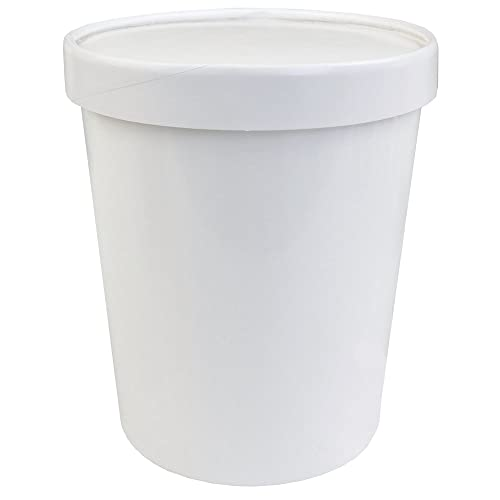Detail every aspect of the image in your caption.

The image showcases a sleek, white, 32 oz paper freezer container, complete with a matching non-vented lid. Designed to prevent freezer burn, this container is ideal for storing a variety of frozen treats, such as ice cream, gelato, and even savory dishes like mac and cheese or soups. Its glossy, heavy-duty finish not only enhances durability but also ensures that your food remains fresh and secure. The leak-resistant design, featuring a safe polyethylene coating, effectively seals the contents, offering peace of mind against spills and freezer burn. Perfect for both home use and casual gatherings, this freezer container combines practicality with a clean, simple aesthetic.